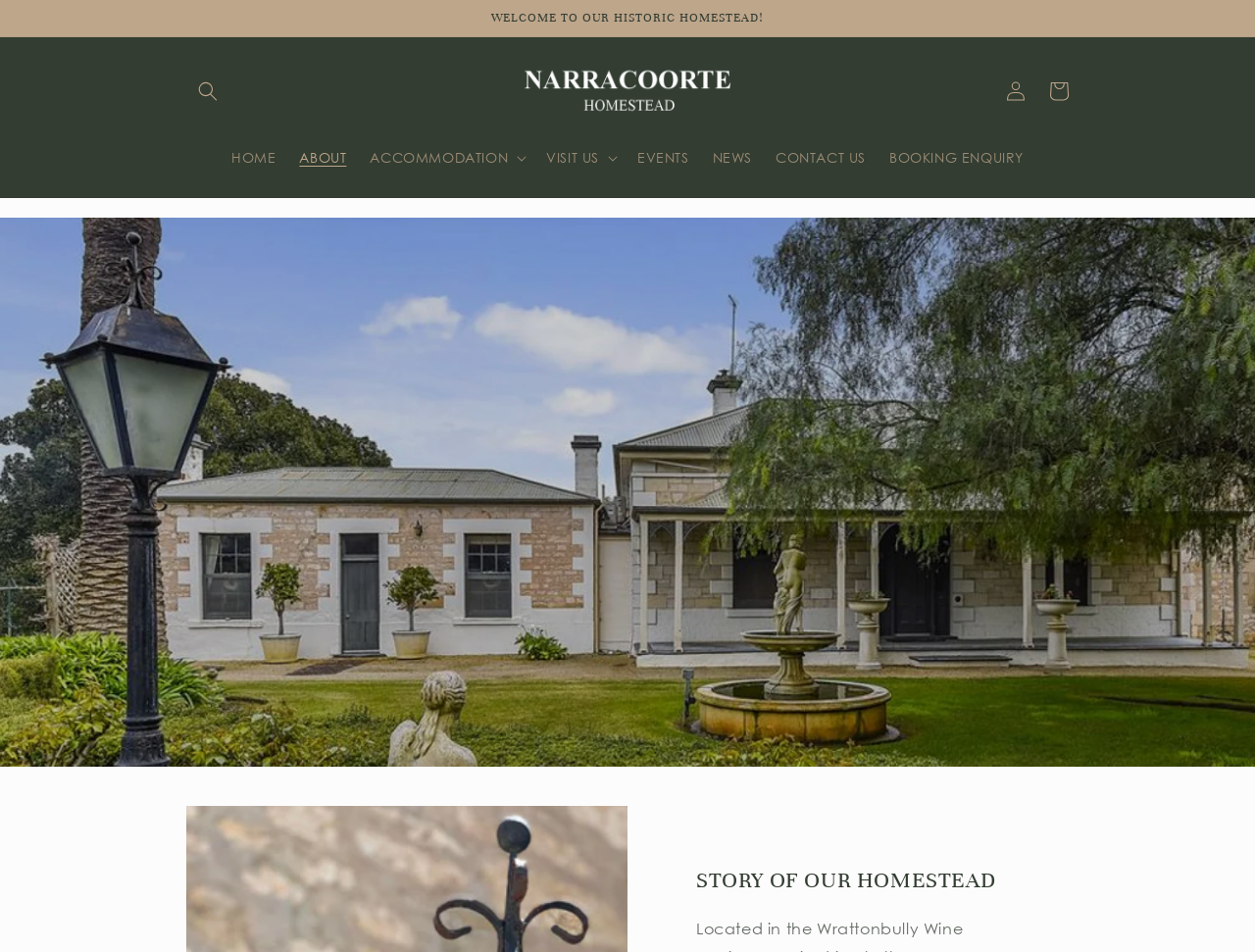Respond to the question below with a concise word or phrase:
How many links are there in the top navigation menu?

7